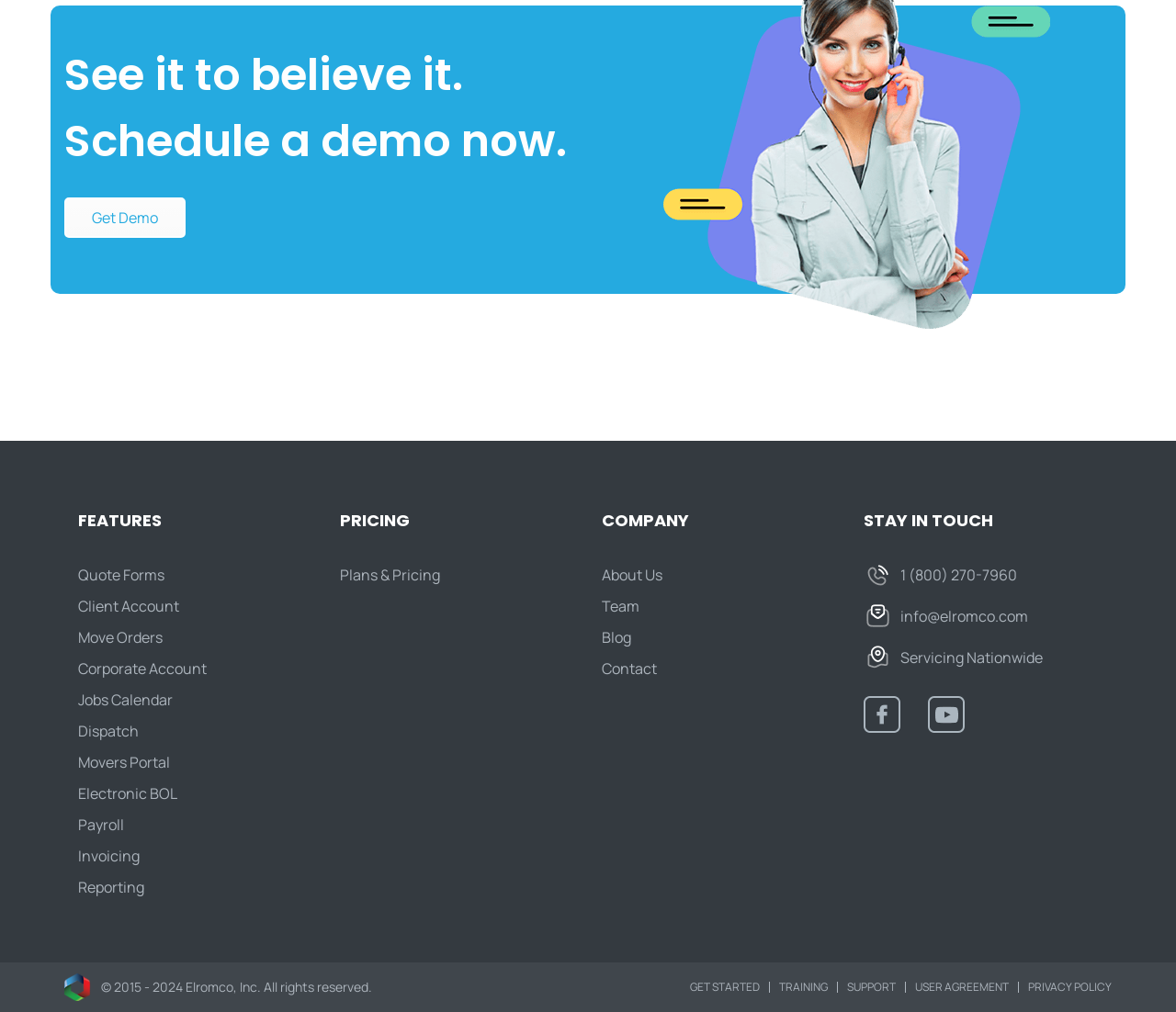What are the main categories listed on this webpage? Based on the image, give a response in one word or a short phrase.

FEATURES, PRICING, COMPANY